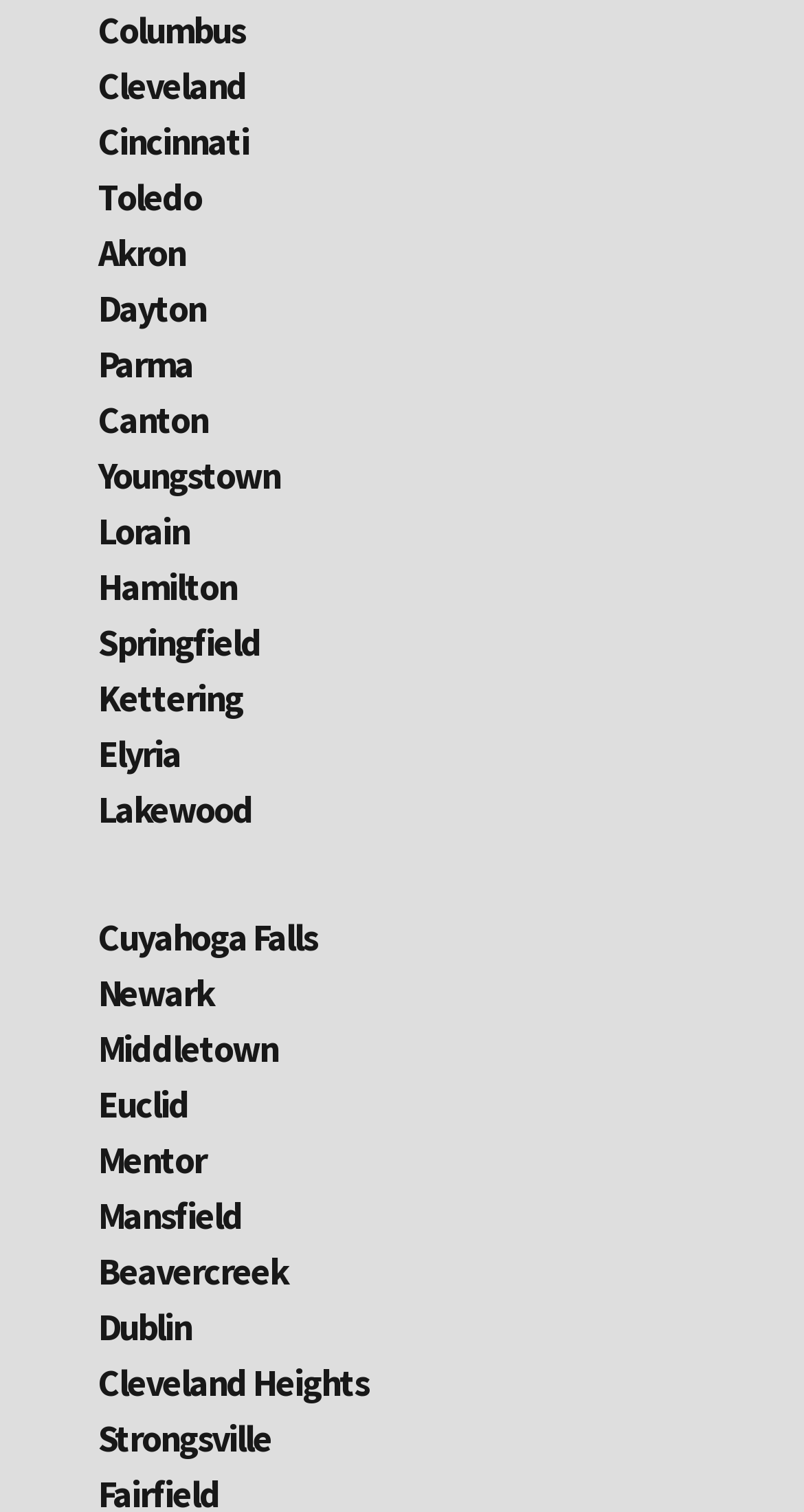Provide the bounding box coordinates of the HTML element this sentence describes: "Cuyahoga Falls". The bounding box coordinates consist of four float numbers between 0 and 1, i.e., [left, top, right, bottom].

[0.122, 0.604, 0.394, 0.635]